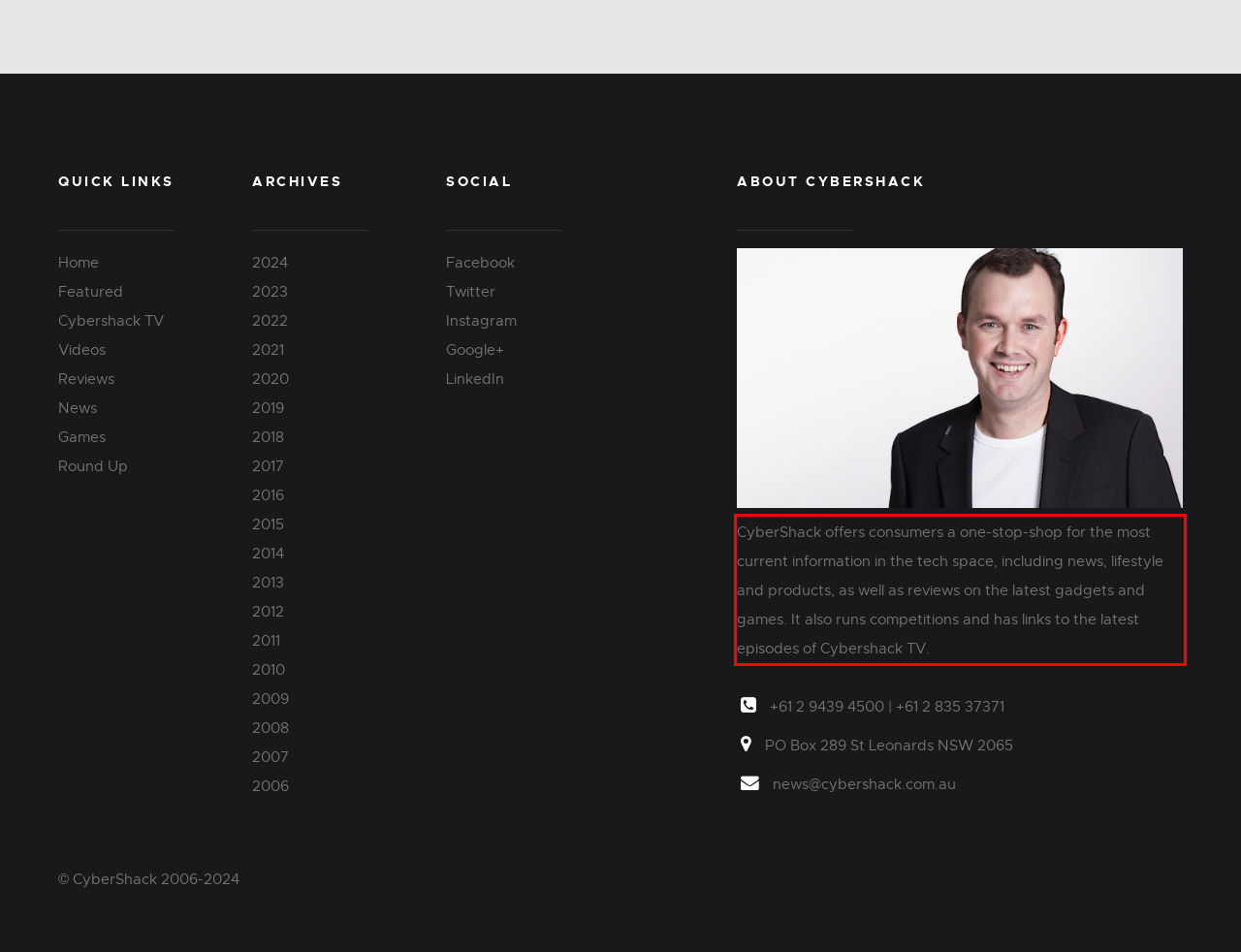There is a screenshot of a webpage with a red bounding box around a UI element. Please use OCR to extract the text within the red bounding box.

CyberShack offers consumers a one-stop-shop for the most current information in the tech space, including news, lifestyle and products, as well as reviews on the latest gadgets and games. It also runs competitions and has links to the latest episodes of Cybershack TV.